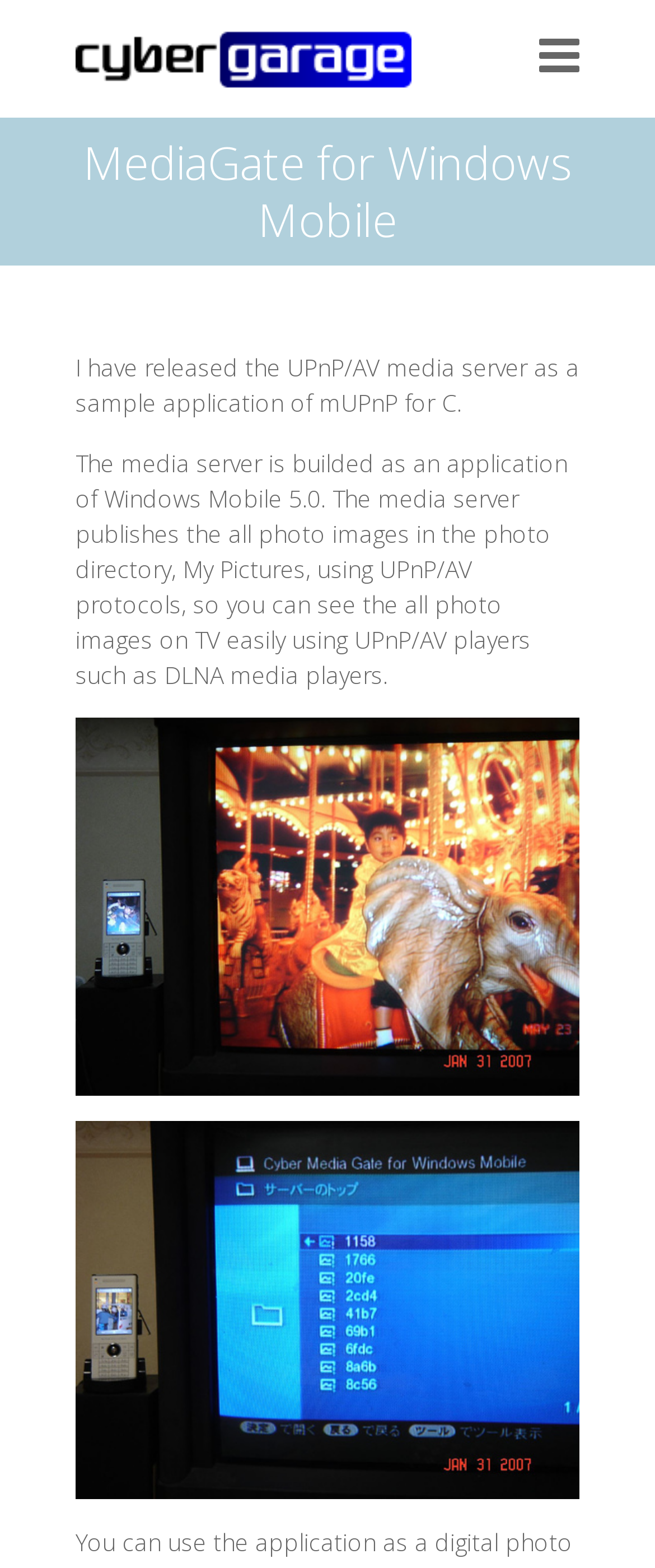Provide a short, one-word or phrase answer to the question below:
What protocol does the media server use?

UPnP/AV